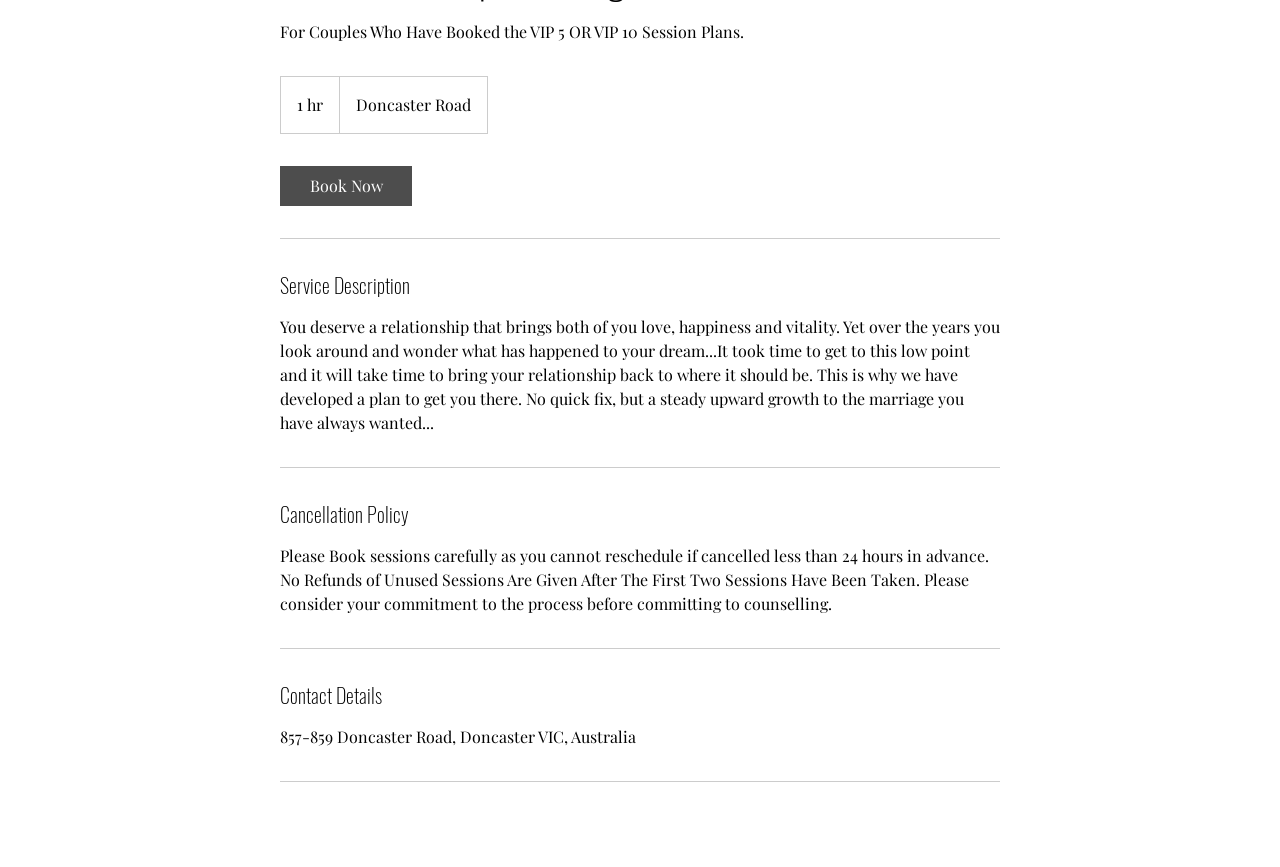Locate the bounding box of the UI element defined by this description: "Book Now". The coordinates should be given as four float numbers between 0 and 1, formatted as [left, top, right, bottom].

[0.219, 0.191, 0.322, 0.238]